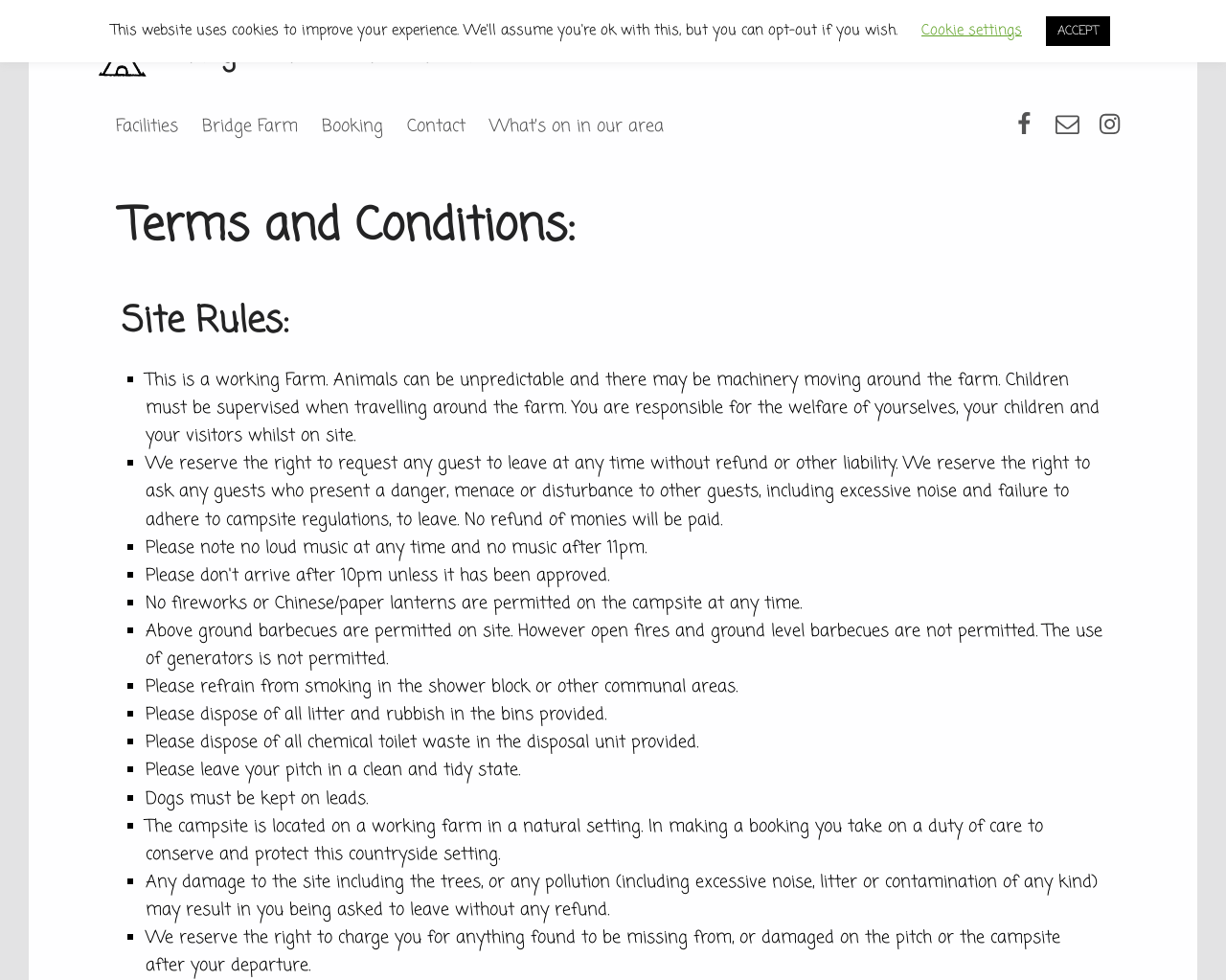Find the bounding box coordinates of the element you need to click on to perform this action: 'Visit Facebook page'. The coordinates should be represented by four float values between 0 and 1, in the format [left, top, right, bottom].

[0.822, 0.109, 0.849, 0.148]